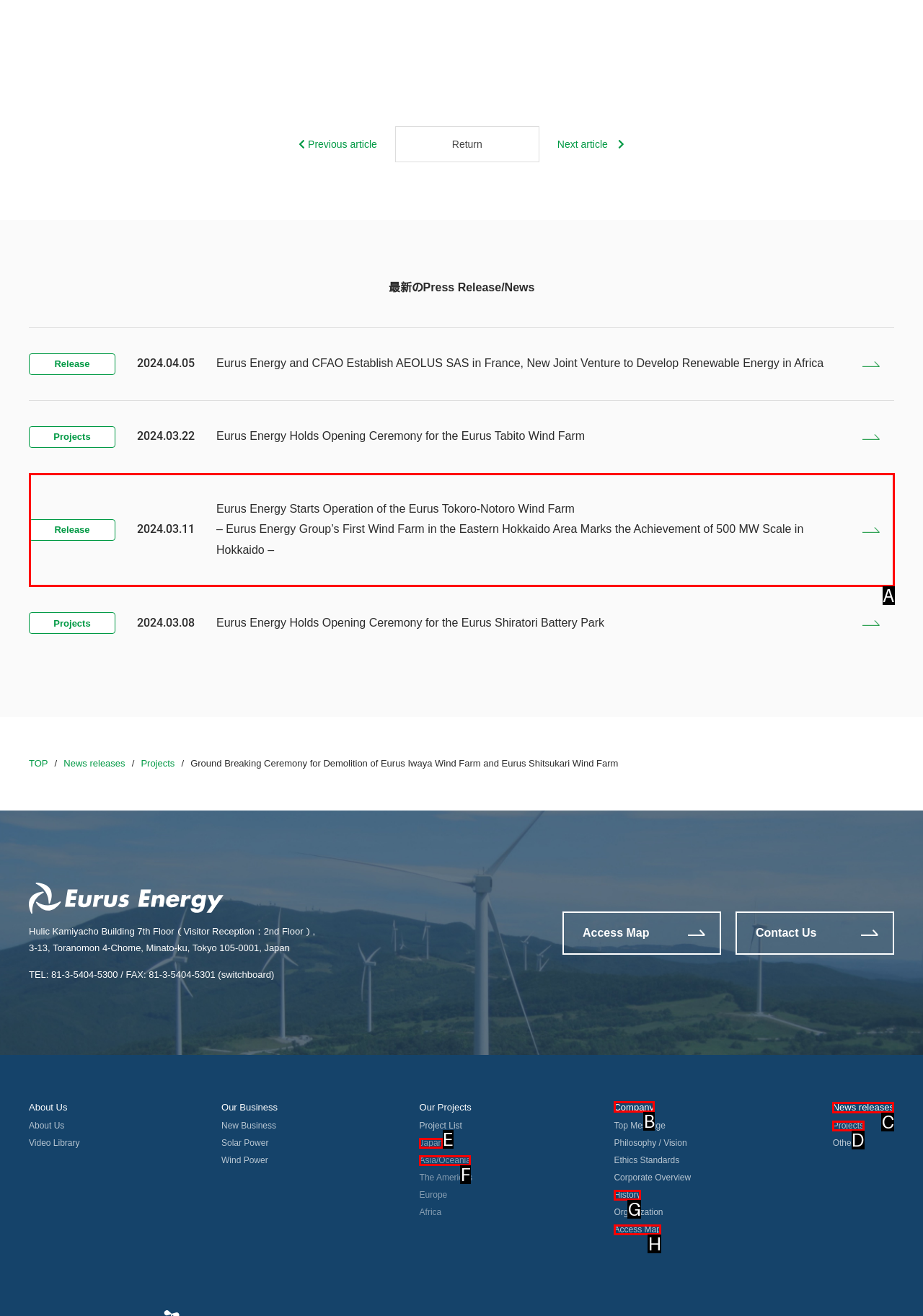Identify the HTML element to click to fulfill this task: Access company information
Answer with the letter from the given choices.

B